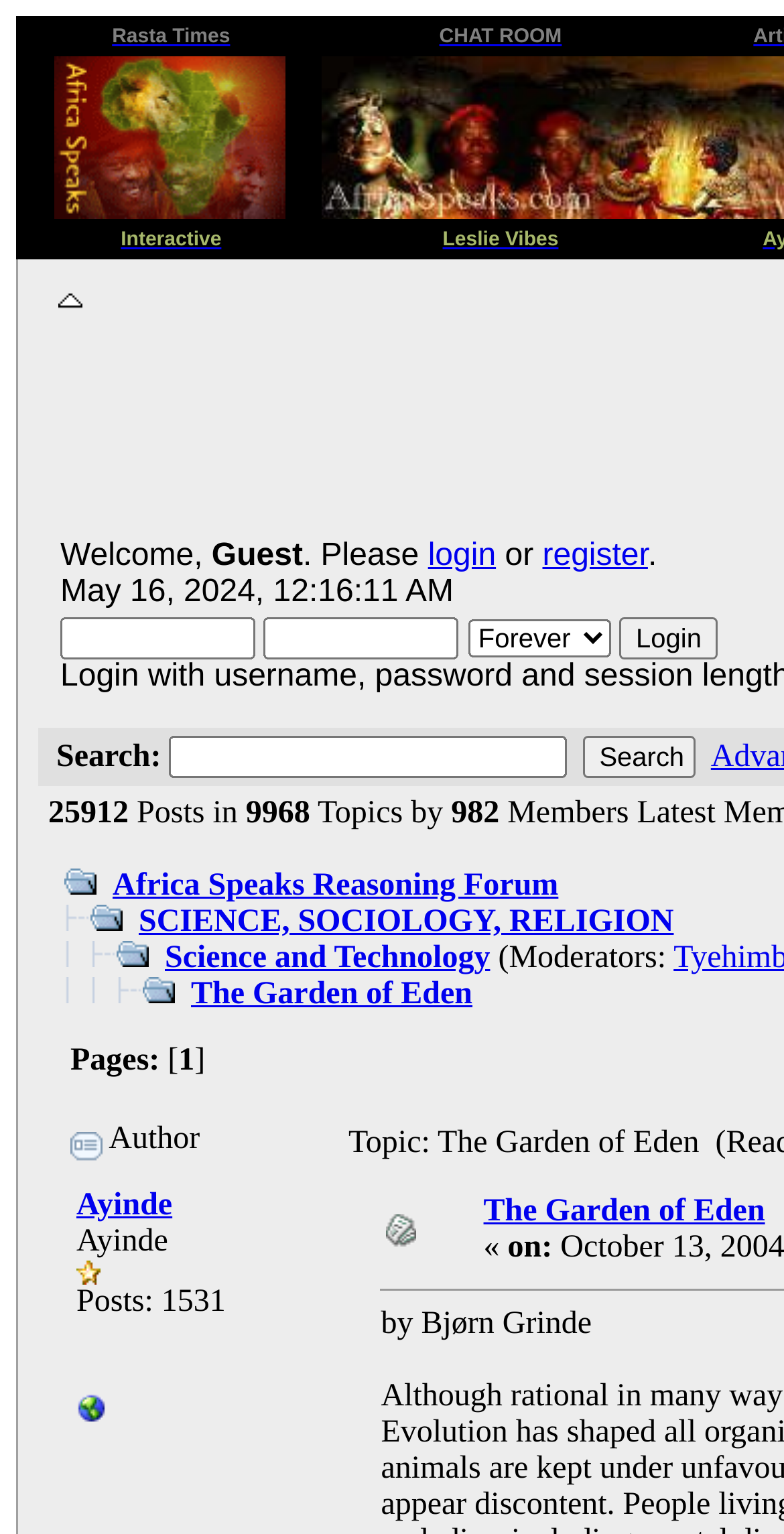How many textboxes are there in the login form?
Examine the image and give a concise answer in one word or a short phrase.

2